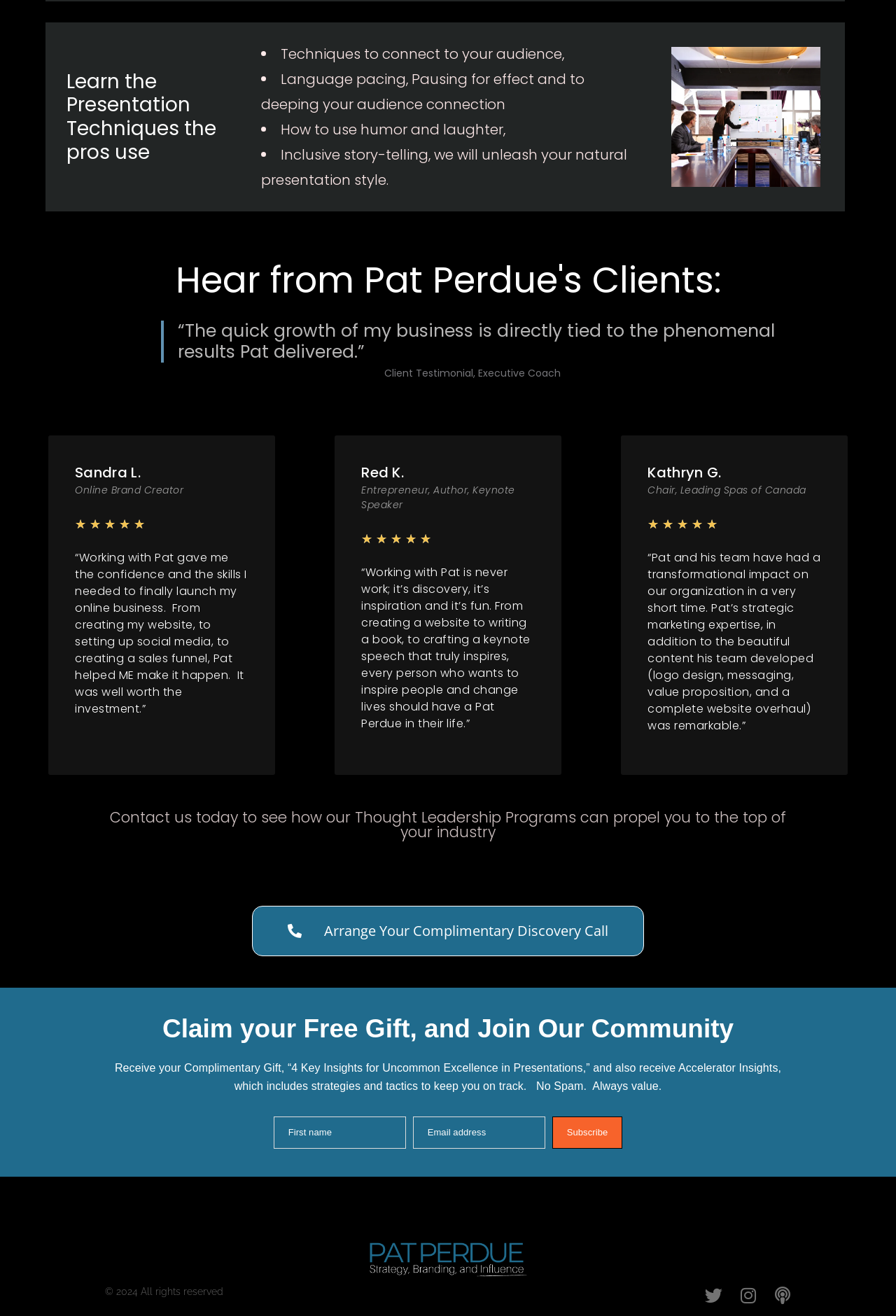What is the main topic of this webpage?
Based on the image, provide your answer in one word or phrase.

Presentation techniques